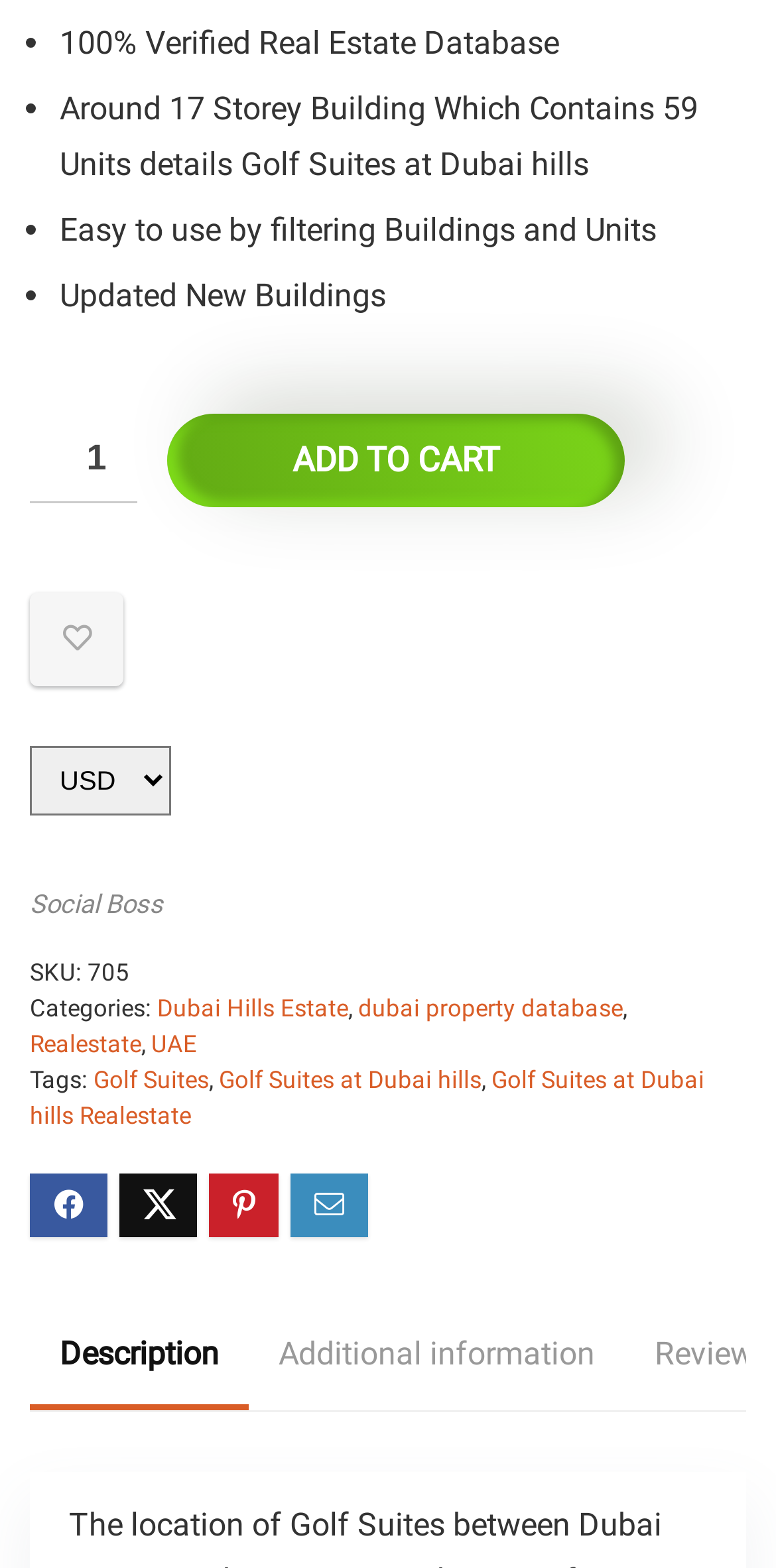Determine the bounding box coordinates of the region I should click to achieve the following instruction: "View Page 2". Ensure the bounding box coordinates are four float numbers between 0 and 1, i.e., [left, top, right, bottom].

None